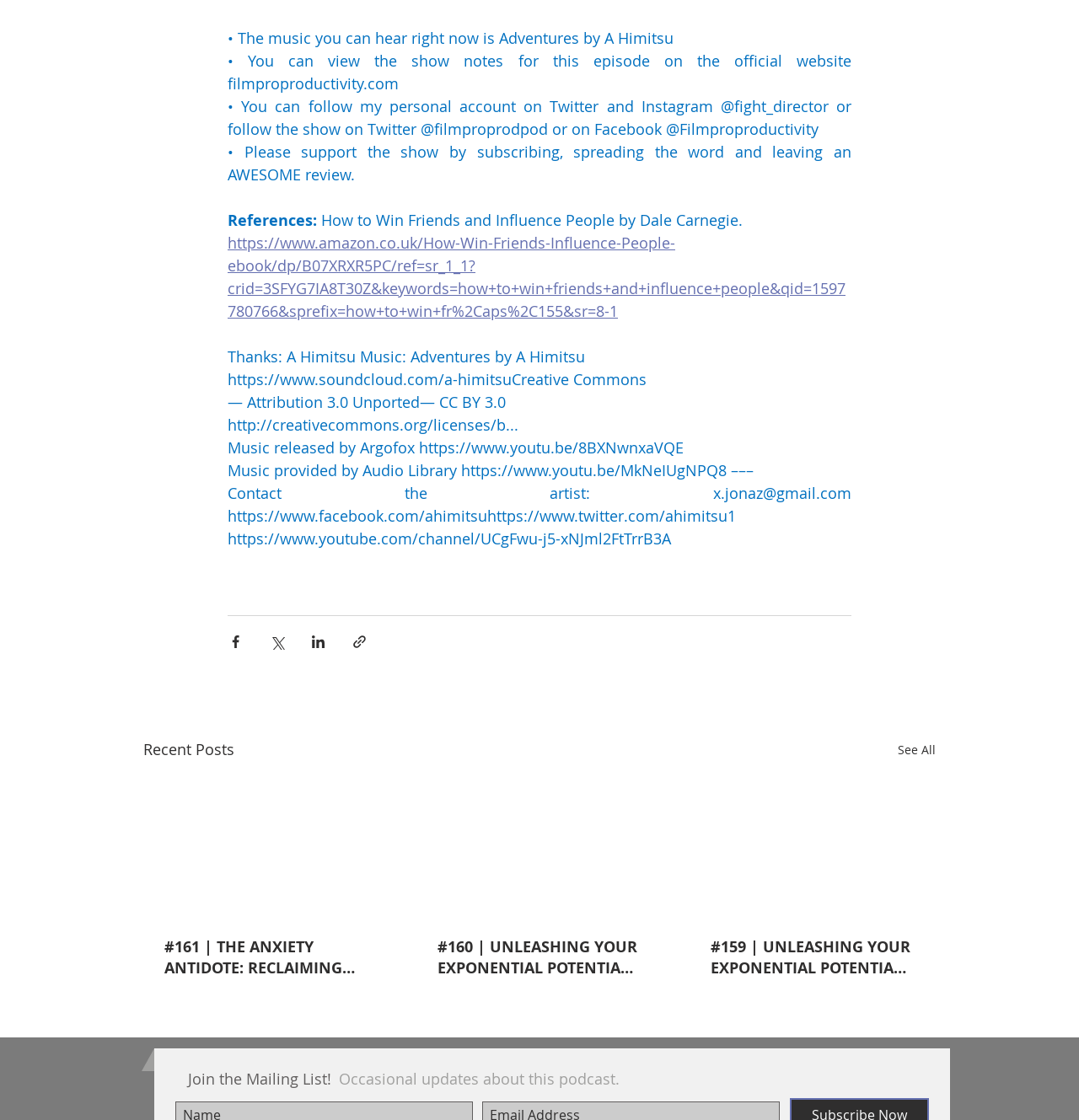Please specify the bounding box coordinates for the clickable region that will help you carry out the instruction: "View show notes for this episode".

[0.211, 0.045, 0.793, 0.084]